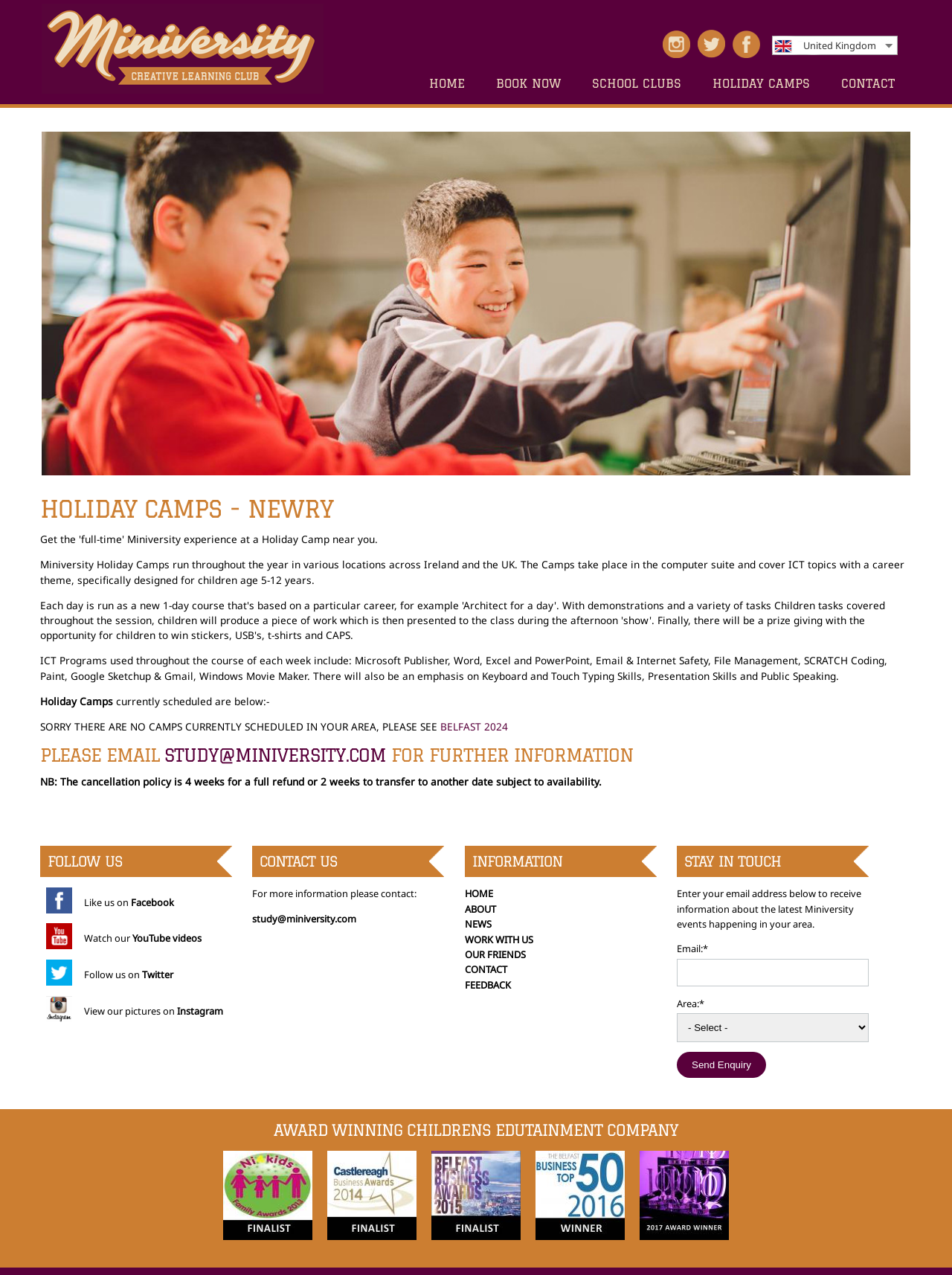Could you highlight the region that needs to be clicked to execute the instruction: "Enter email address to receive information about Miniversity events"?

[0.711, 0.752, 0.913, 0.774]